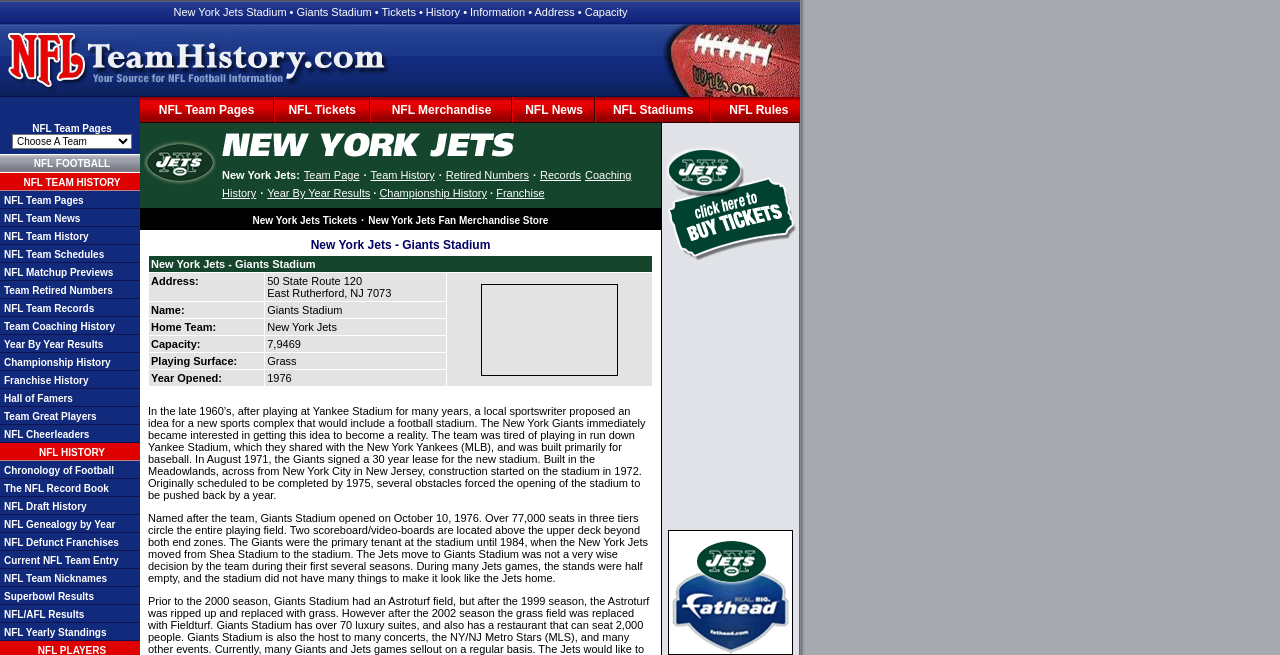Identify the bounding box coordinates of the region that needs to be clicked to carry out this instruction: "Click on New York Jets Stadium link". Provide these coordinates as four float numbers ranging from 0 to 1, i.e., [left, top, right, bottom].

[0.135, 0.009, 0.49, 0.027]